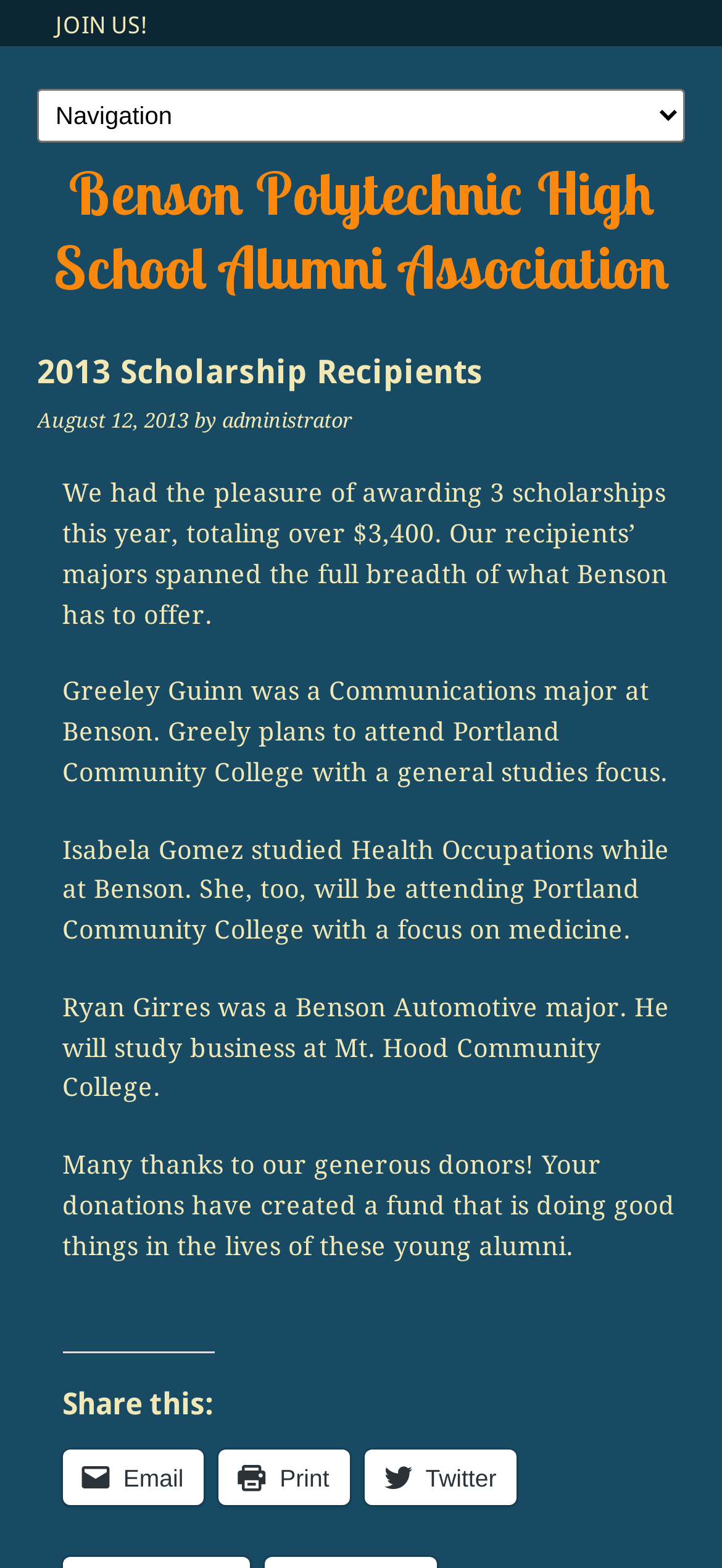Extract the bounding box for the UI element that matches this description: "Join us!".

[0.077, 0.007, 0.205, 0.025]